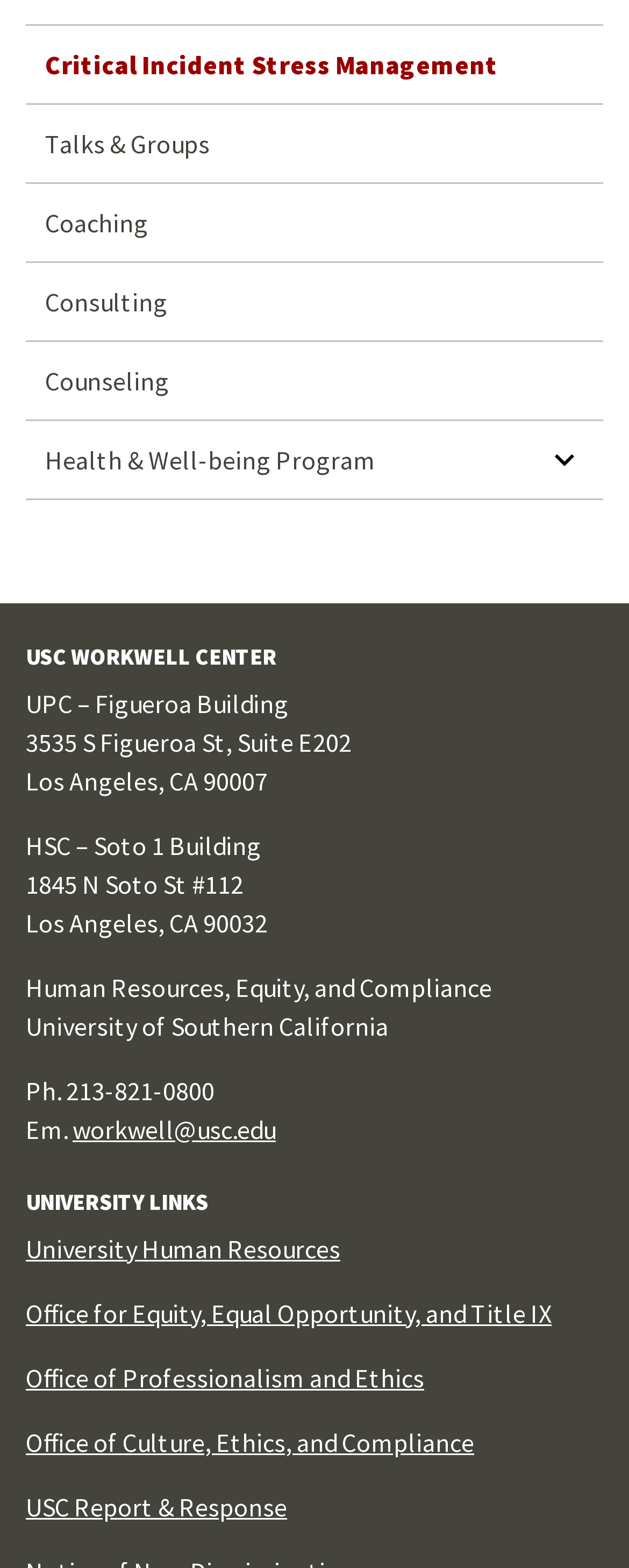Identify the bounding box coordinates necessary to click and complete the given instruction: "Contact workwell@usc.edu".

[0.115, 0.71, 0.438, 0.73]